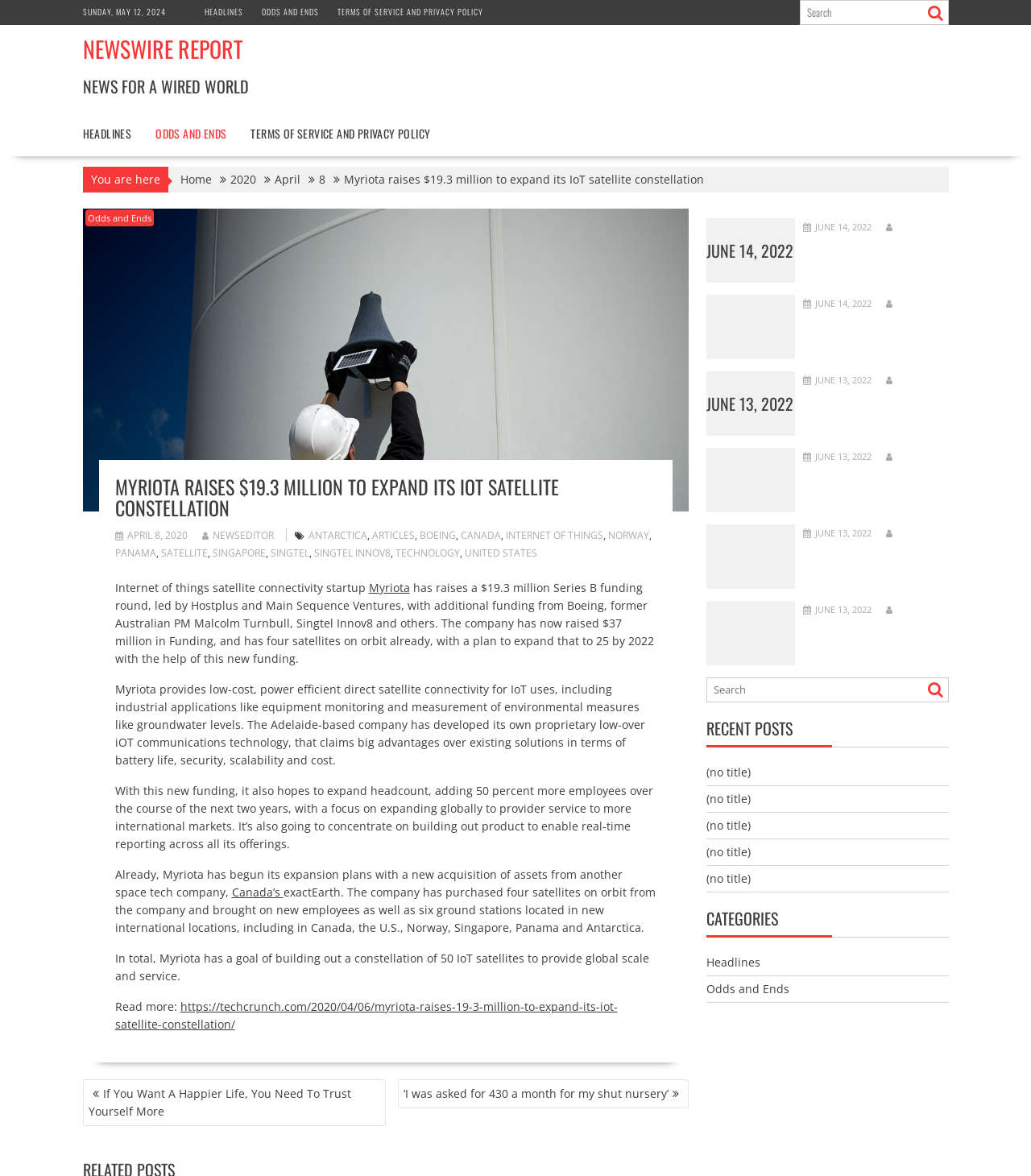What is the date of the news article?
Provide a concise answer using a single word or phrase based on the image.

April 8, 2020